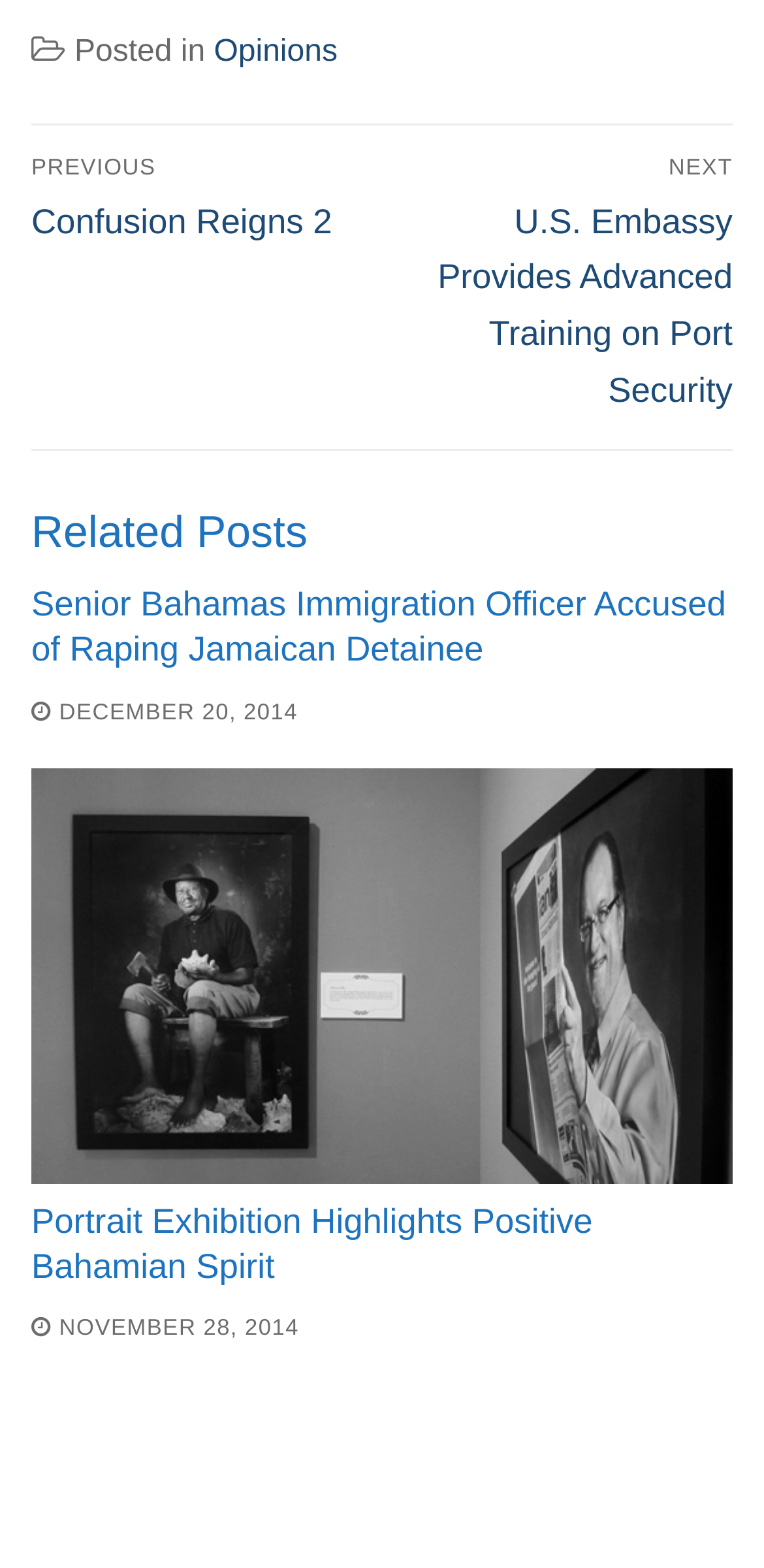Please locate the bounding box coordinates of the element that needs to be clicked to achieve the following instruction: "Check 'NOVEMBER 28, 2014'". The coordinates should be four float numbers between 0 and 1, i.e., [left, top, right, bottom].

[0.041, 0.84, 0.391, 0.855]